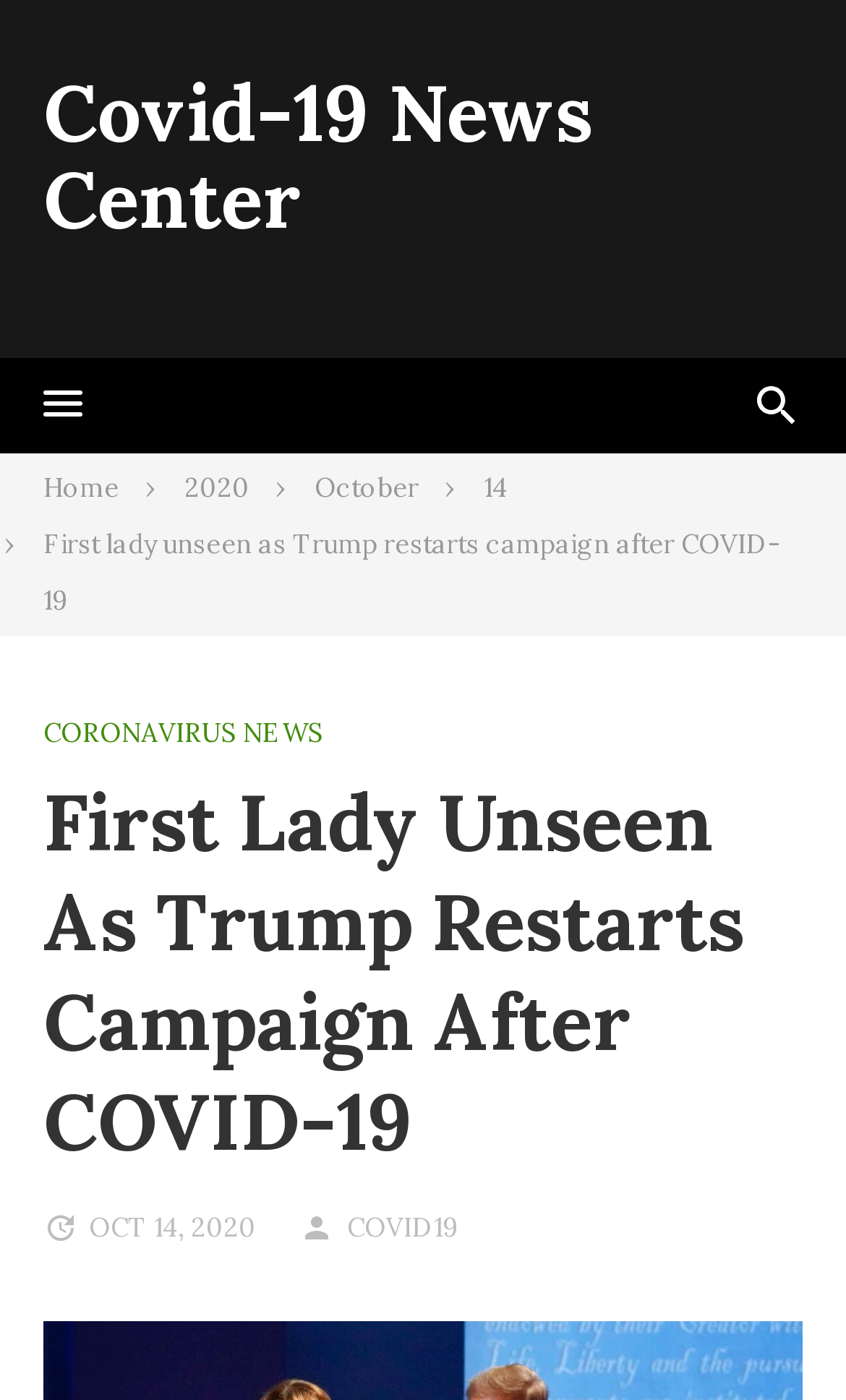Please find the bounding box coordinates (top-left x, top-left y, bottom-right x, bottom-right y) in the screenshot for the UI element described as follows: Covid-19 News Center

[0.051, 0.045, 0.7, 0.178]